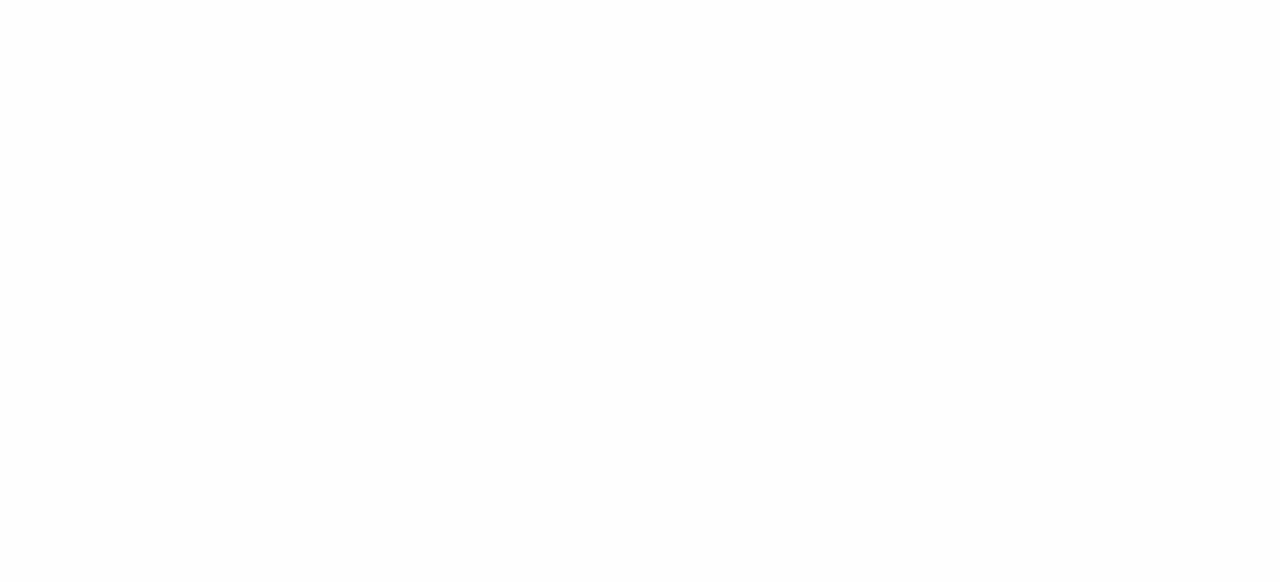What is the name of the Astronomer Royal?
Please provide a single word or phrase answer based on the image.

Baron Rees of Ludlow